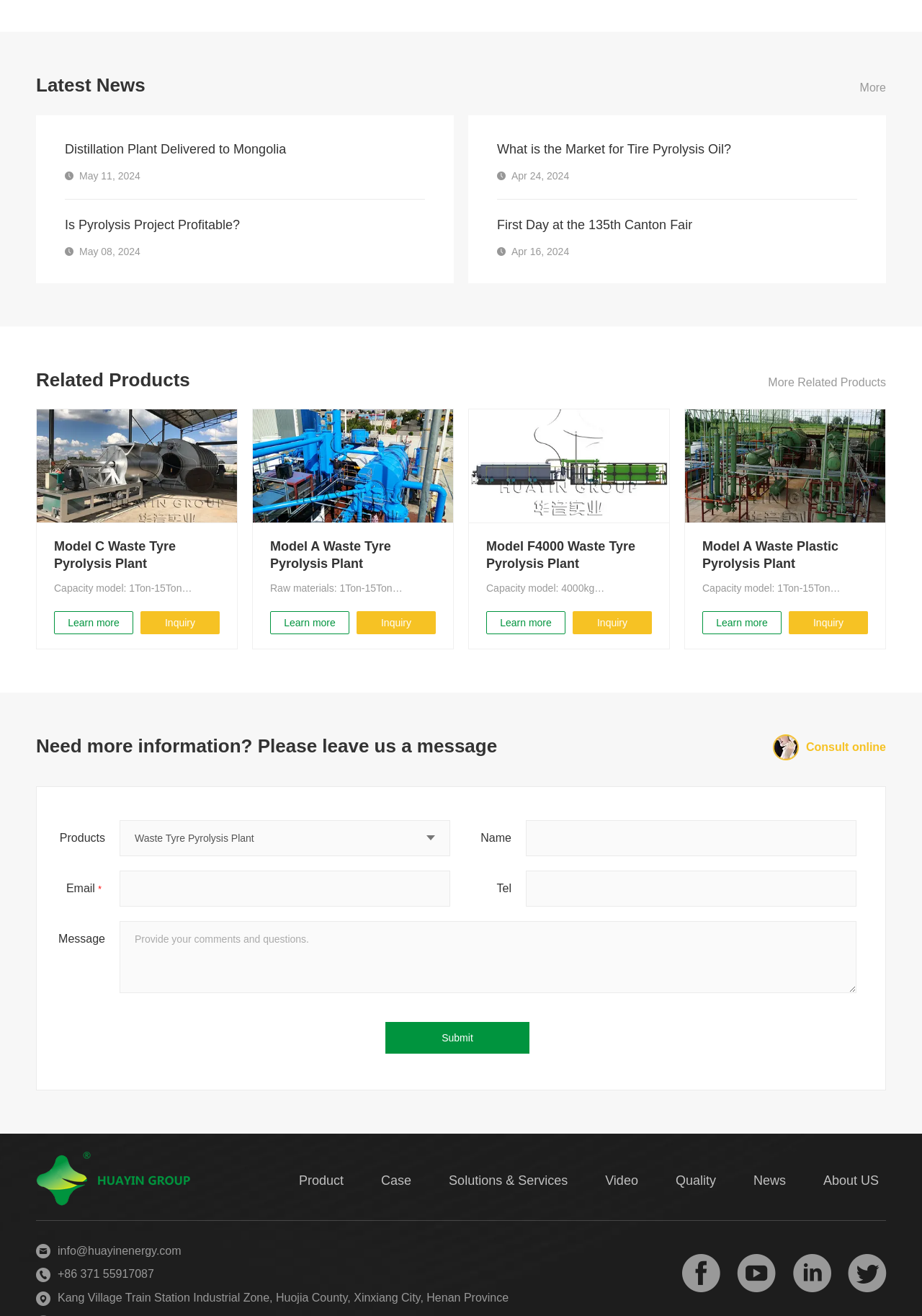Please give the bounding box coordinates of the area that should be clicked to fulfill the following instruction: "Inquire about the Model A Waste Tyre Pyrolysis Plant". The coordinates should be in the format of four float numbers from 0 to 1, i.e., [left, top, right, bottom].

[0.387, 0.464, 0.473, 0.482]